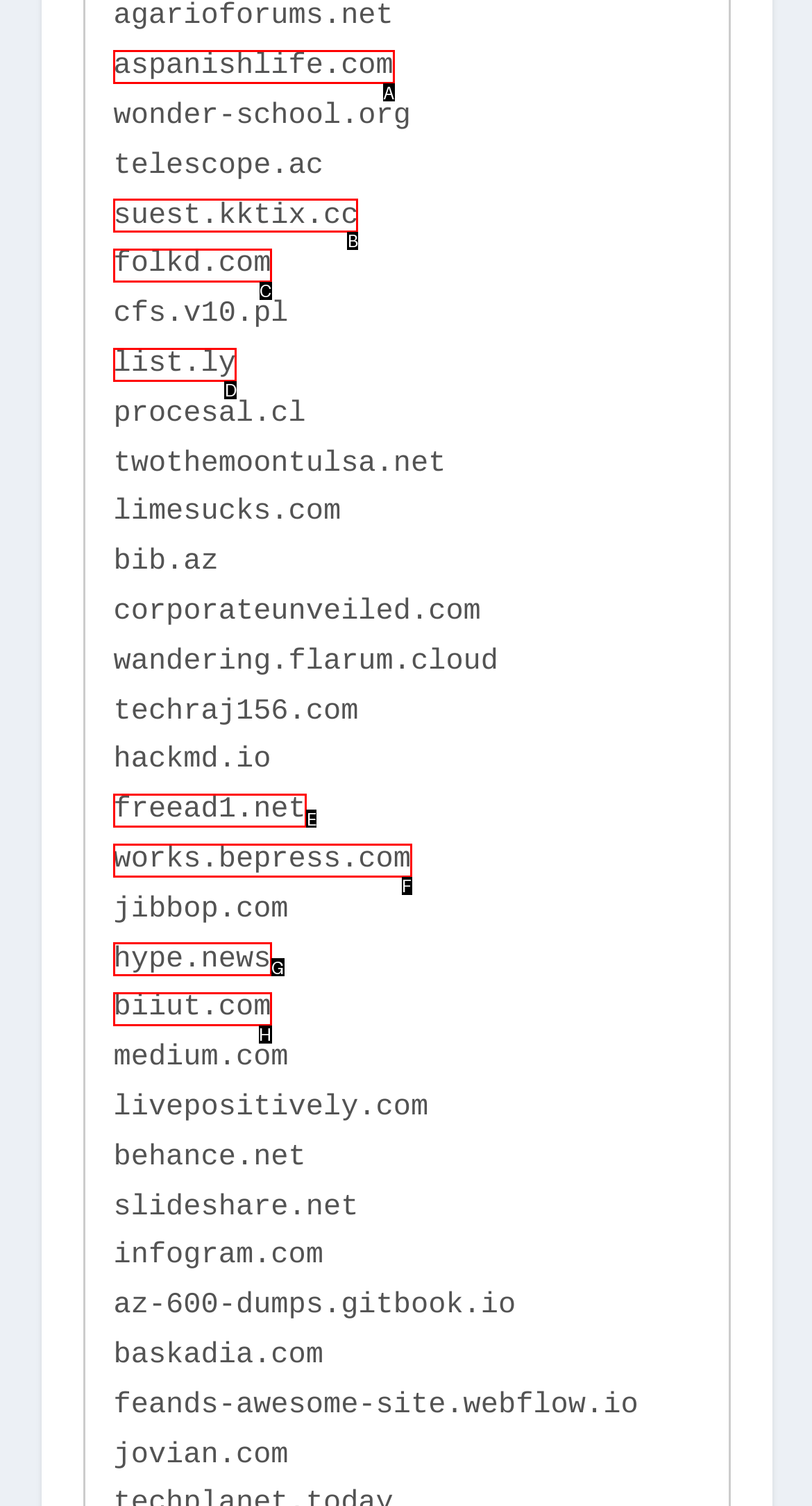Provide the letter of the HTML element that you need to click on to perform the task: browse suuest.kktix.cc.
Answer with the letter corresponding to the correct option.

B